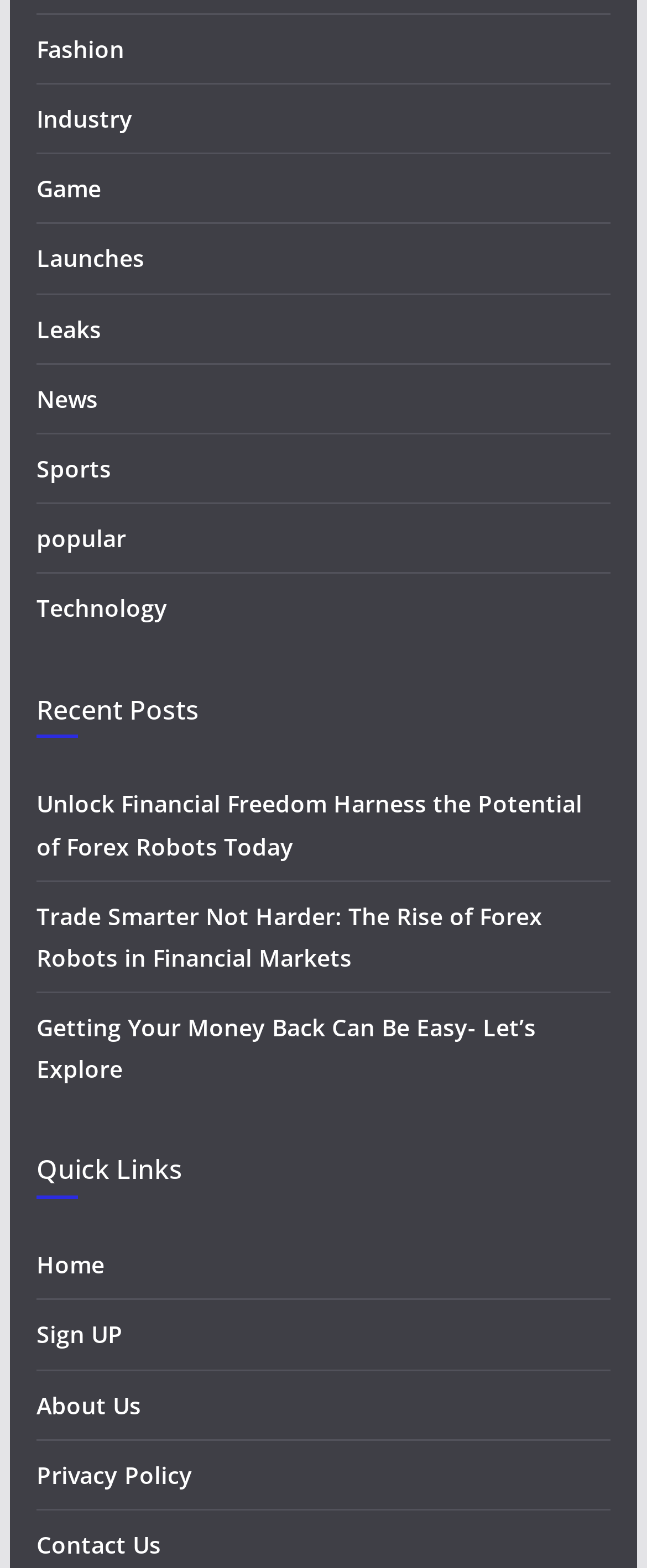Respond concisely with one word or phrase to the following query:
How many links are in the 'Quick Links' section?

5